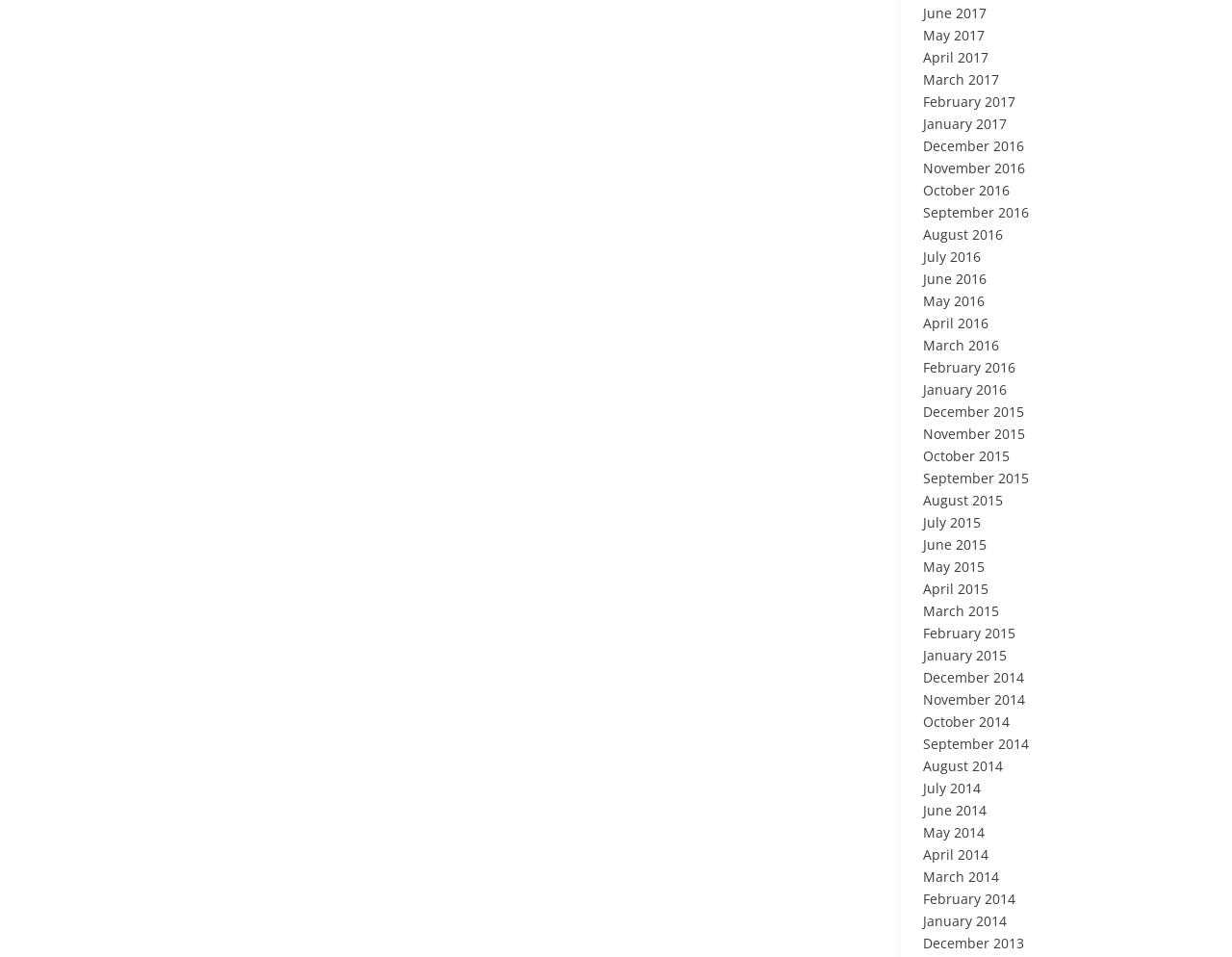Answer the question briefly using a single word or phrase: 
What is the earliest month listed?

December 2013